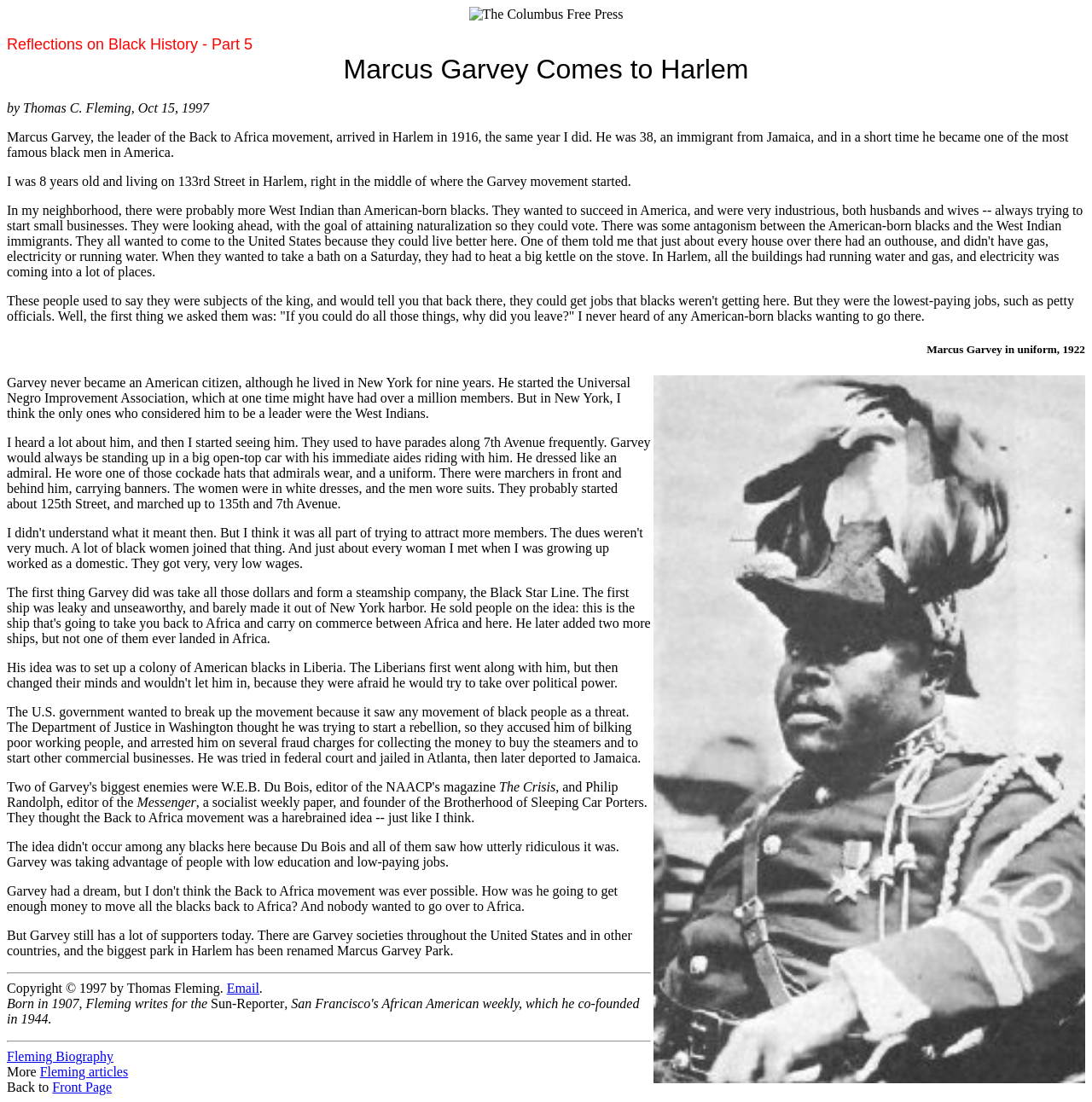Who is the author of the article?
Answer the question with as much detail as possible.

The author of the article is obtained from the StaticText element with the text 'by Thomas C. Fleming, Oct 15, 1997' located below the title of the article.